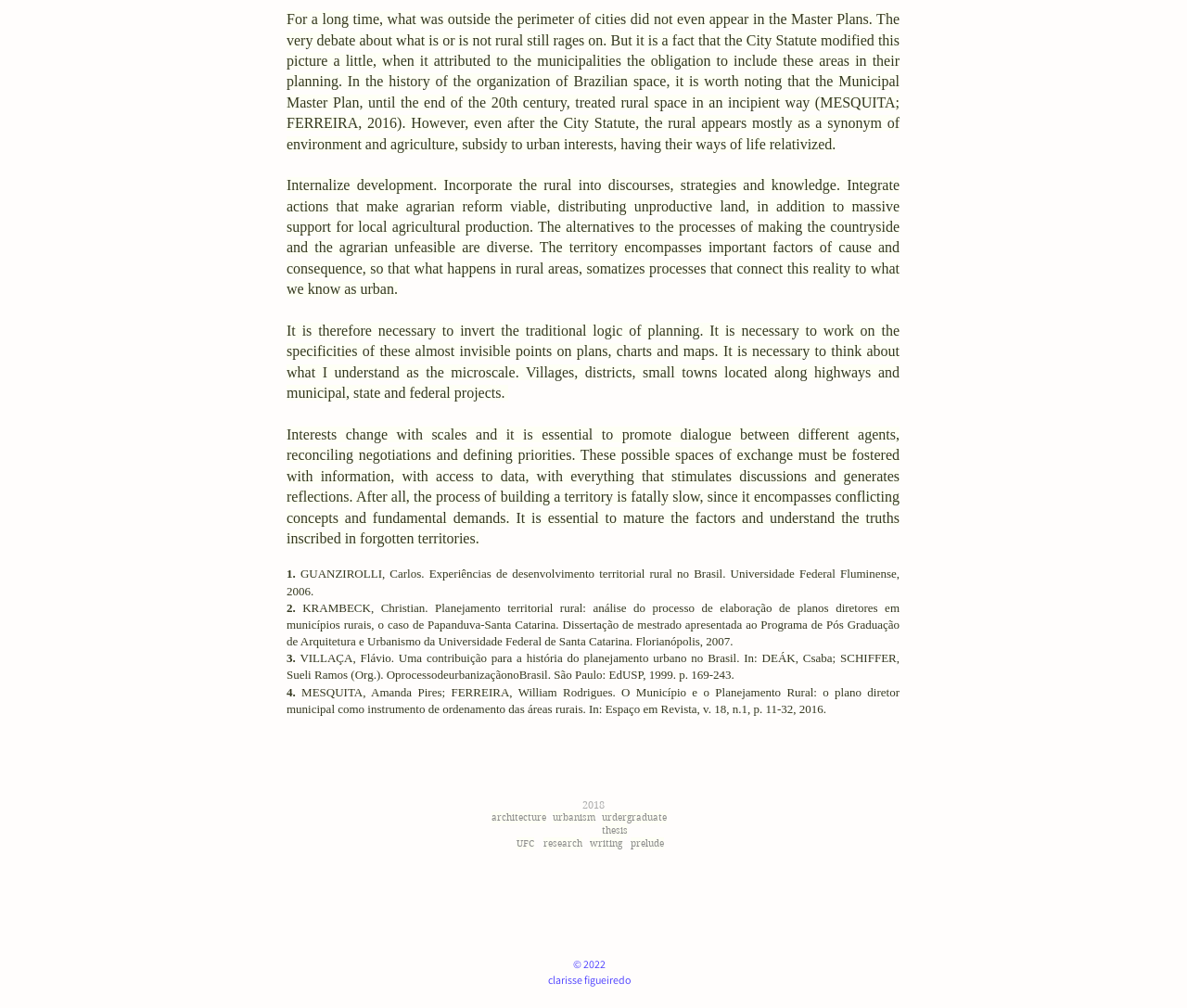Identify the bounding box coordinates necessary to click and complete the given instruction: "view gatherings".

None